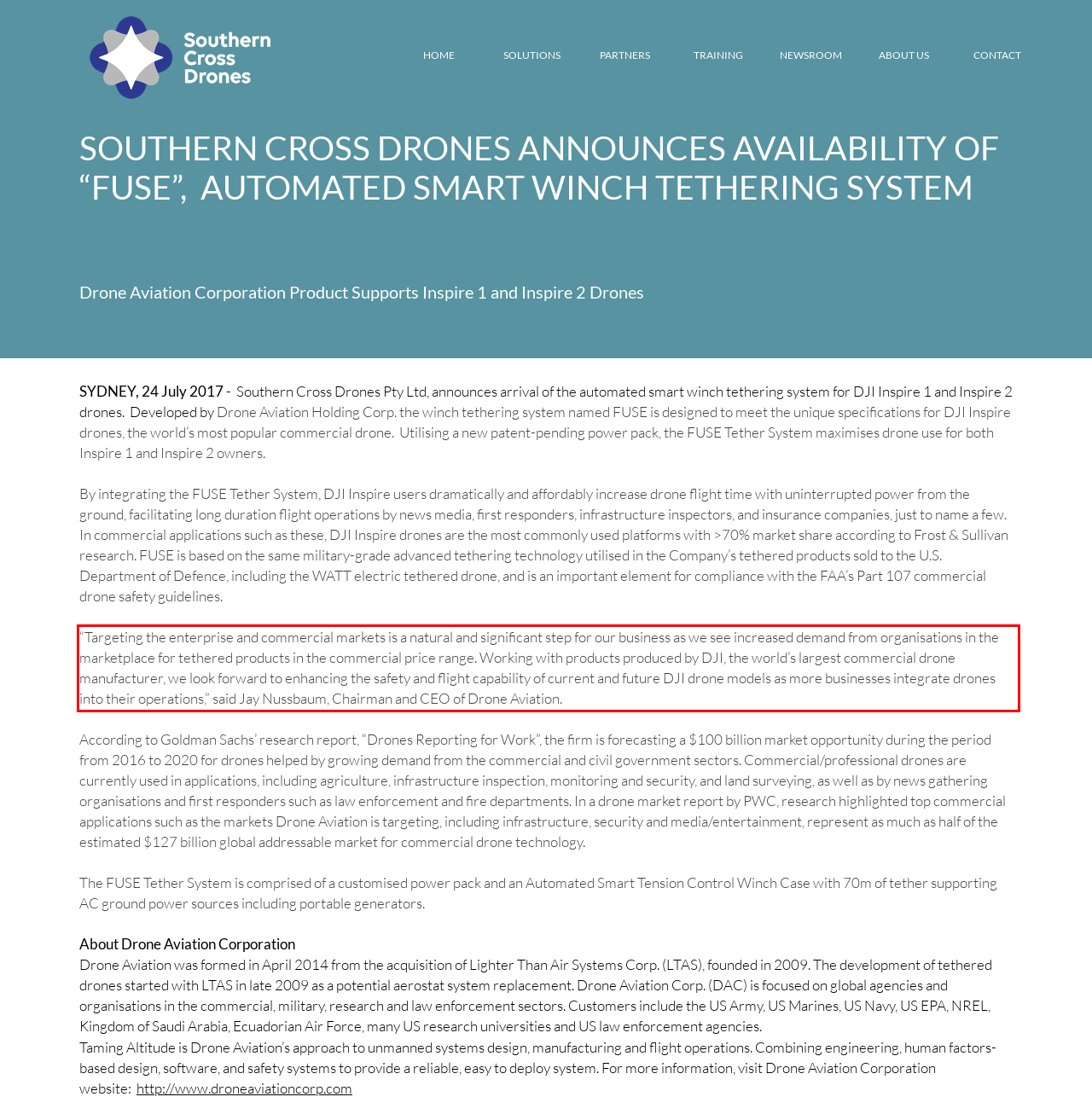You have a screenshot of a webpage with a red bounding box. Use OCR to generate the text contained within this red rectangle.

“Targeting the enterprise and commercial markets is a natural and significant step for our business as we see increased demand from organisations in the marketplace for tethered products in the commercial price range. Working with products produced by DJI, the world’s largest commercial drone manufacturer, we look forward to enhancing the safety and flight capability of current and future DJI drone models as more businesses integrate drones into their operations,” said Jay Nussbaum, Chairman and CEO of Drone Aviation.